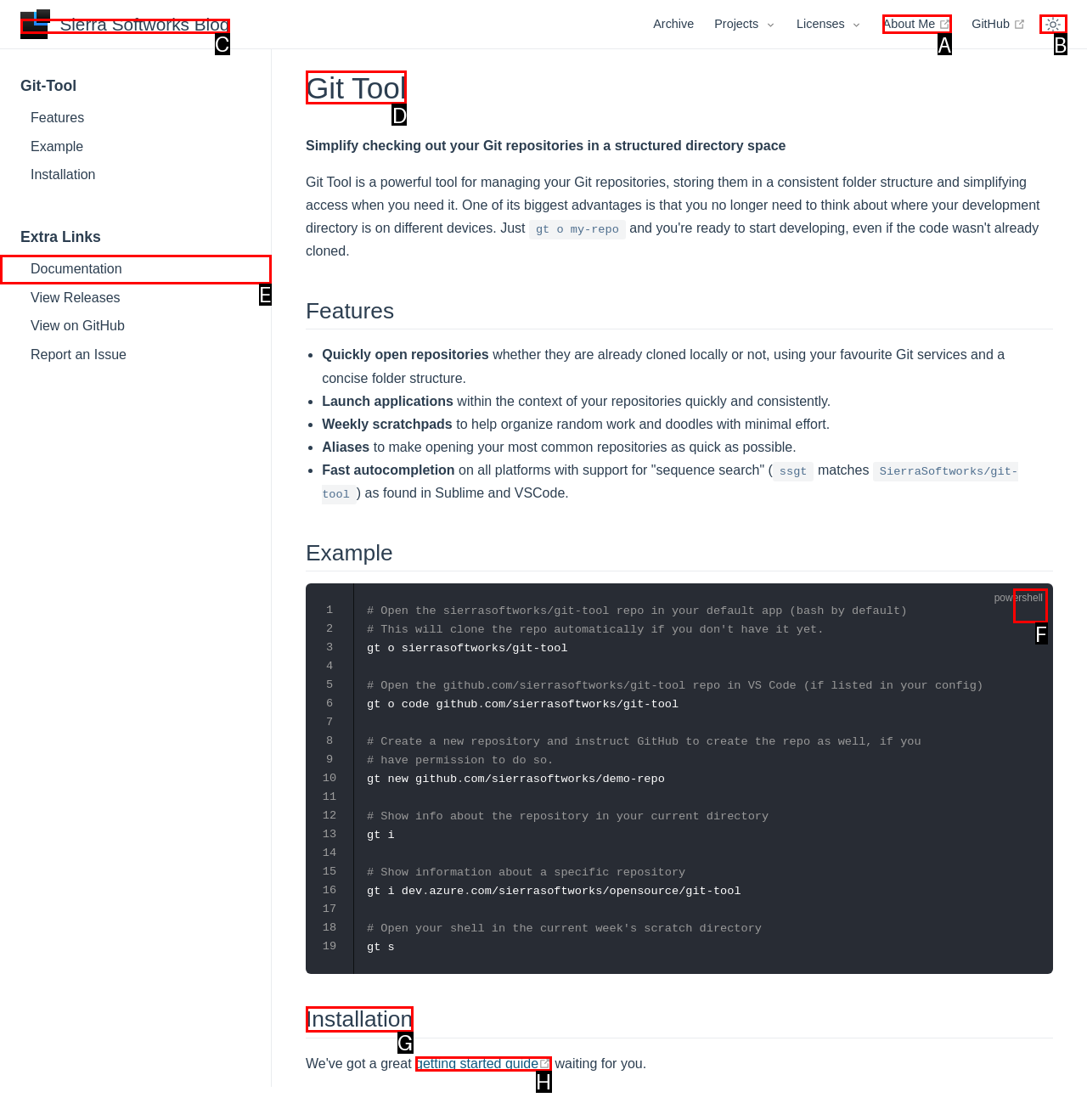What letter corresponds to the UI element to complete this task: Open the 'About Me' page
Answer directly with the letter.

A